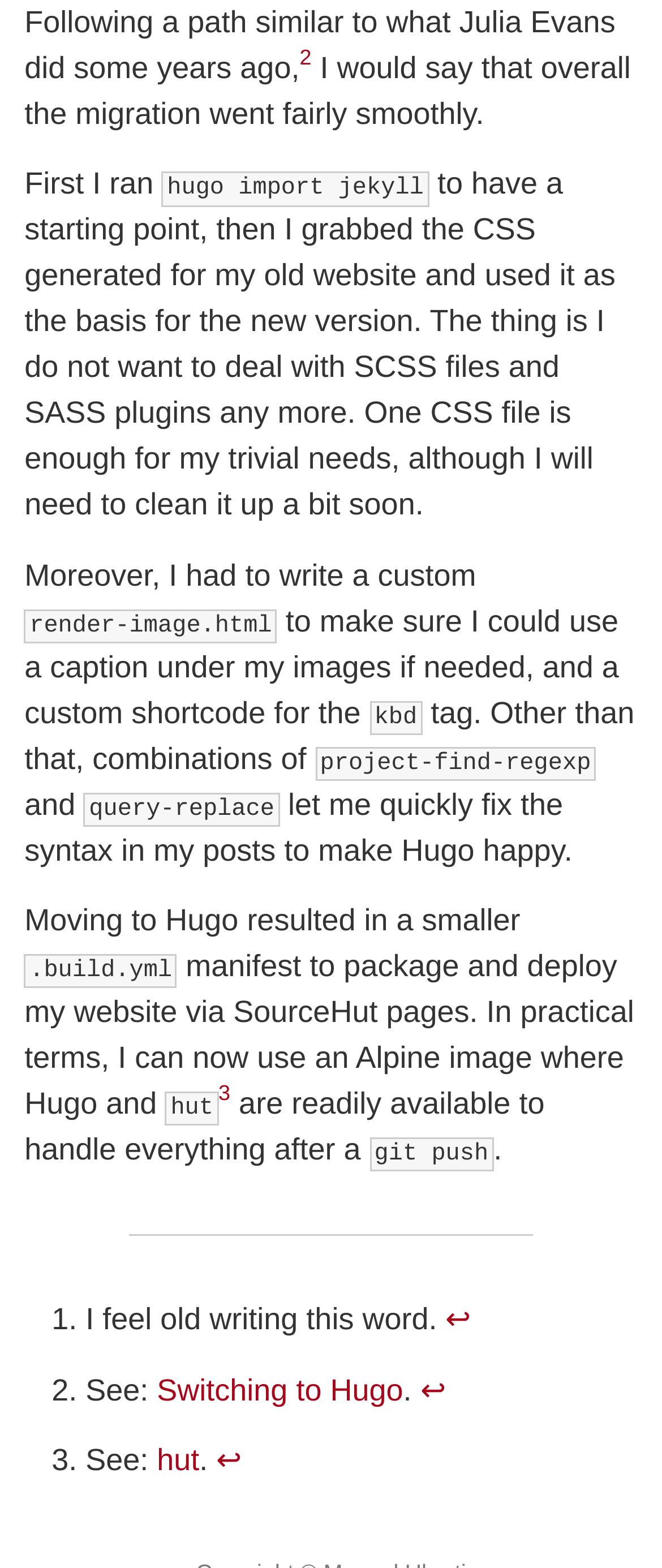What is the name of the command used to import Jekyll? Observe the screenshot and provide a one-word or short phrase answer.

hugo import jekyll